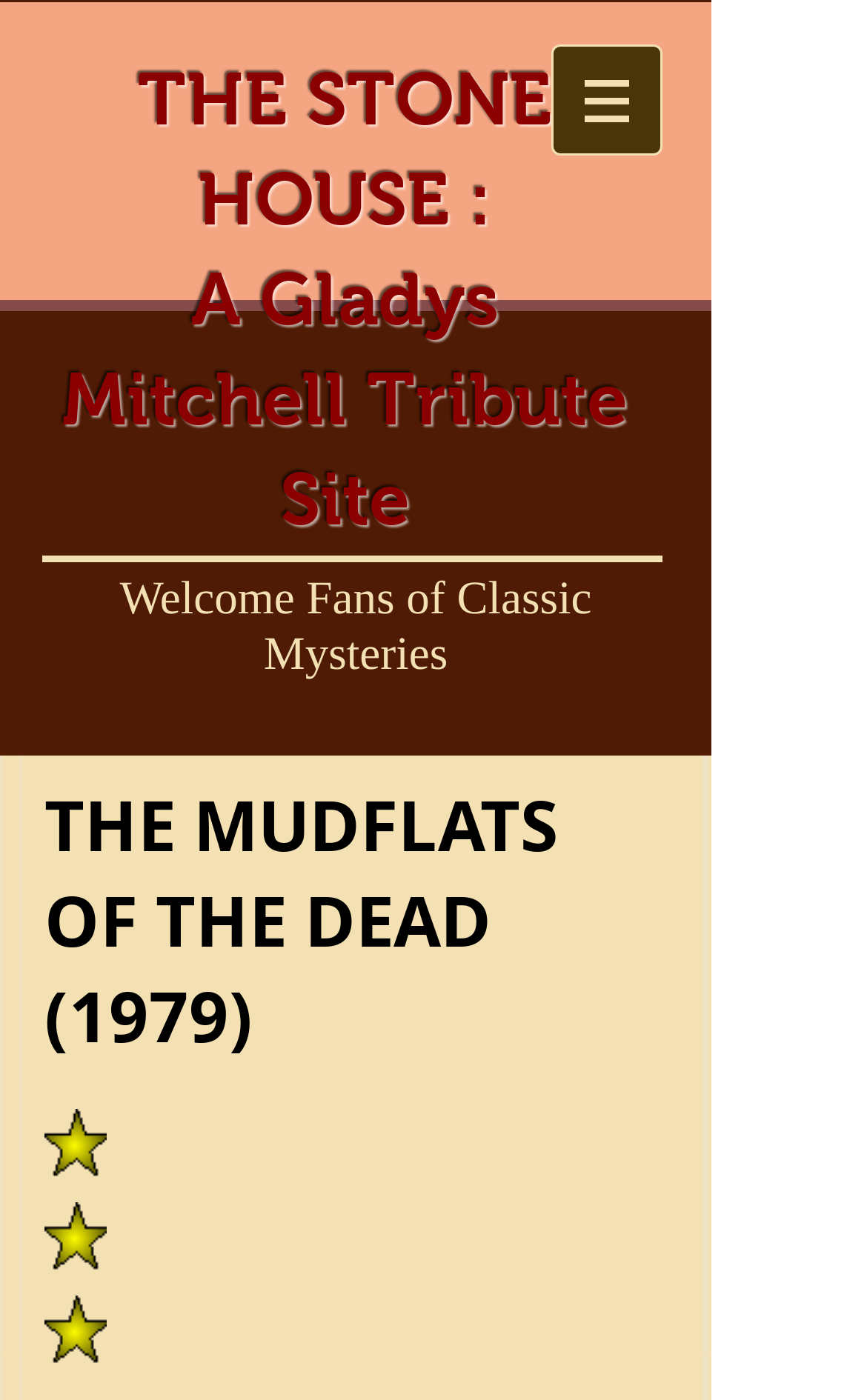What is the name of the tribute site?
Based on the image, provide your answer in one word or phrase.

A Gladys Mitchell Tribute Site